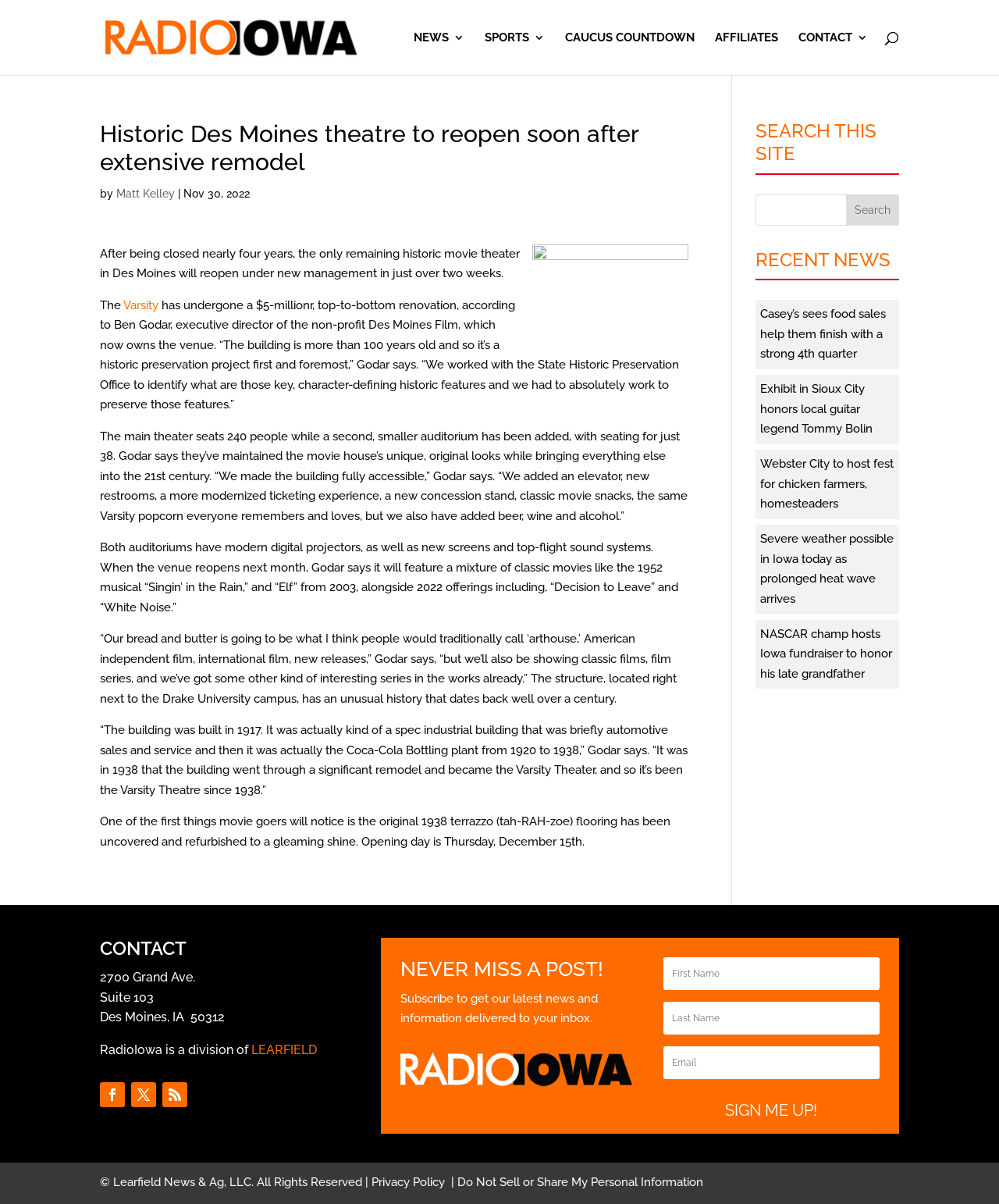Create a detailed narrative describing the layout and content of the webpage.

This webpage is about the reopening of the historic Varsity movie theater in Des Moines, Iowa, under new management. At the top of the page, there is a header section with links to "Radio Iowa", "NEWS 3", "SPORTS 3", "CAUCUS COUNTDOWN", "AFFILIATES", and "CONTACT 3". Below this, there is a search bar.

The main article is divided into several sections. The first section has a heading "Historic Des Moines theatre to reopen soon after extensive remodel" and is written by Matt Kelley. The article describes the renovation of the theater, which has undergone a $5-million top-to-bottom renovation. The main theater seats 240 people, and a second, smaller auditorium has been added with seating for 38. The article also mentions the preservation of the theater's historic features and the addition of modern amenities such as an elevator, new restrooms, and a concession stand.

The article continues to describe the theater's programming, which will feature a mix of classic movies, independent films, and new releases. The structure of the building has an unusual history, dating back to 1917, and was previously used as an automotive sales and service center, and then as the Coca-Cola Bottling plant.

On the right side of the page, there is a section with recent news links, including articles about Casey's food sales, a guitar legend exhibit, and a chicken farmers' festival.

At the bottom of the page, there is a section with contact information, including an address, phone number, and links to social media. There is also a section to subscribe to the website's newsletter and a copyright notice.